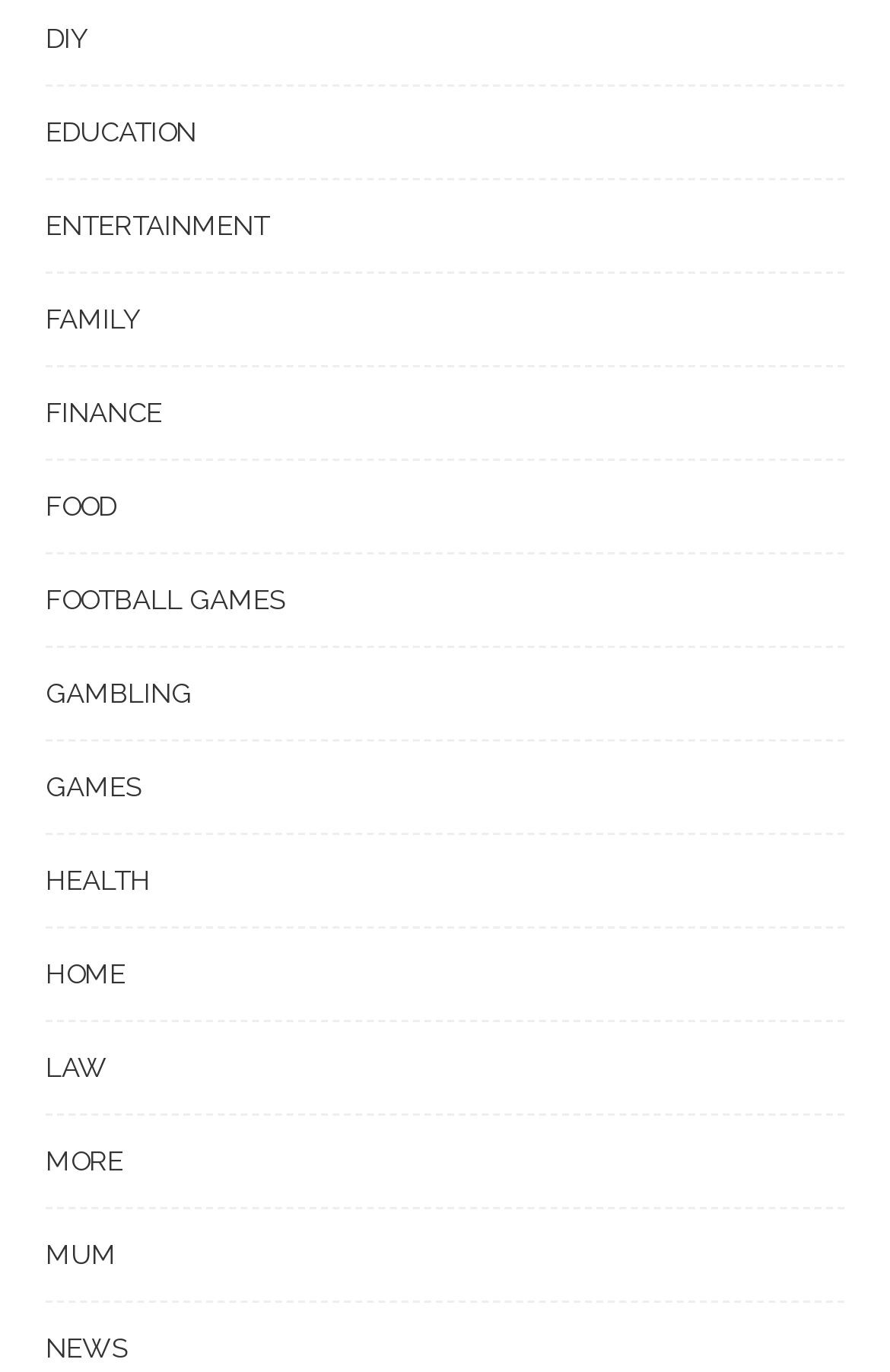Please identify the bounding box coordinates of the element's region that should be clicked to execute the following instruction: "click on DIY". The bounding box coordinates must be four float numbers between 0 and 1, i.e., [left, top, right, bottom].

[0.051, 0.011, 0.949, 0.063]